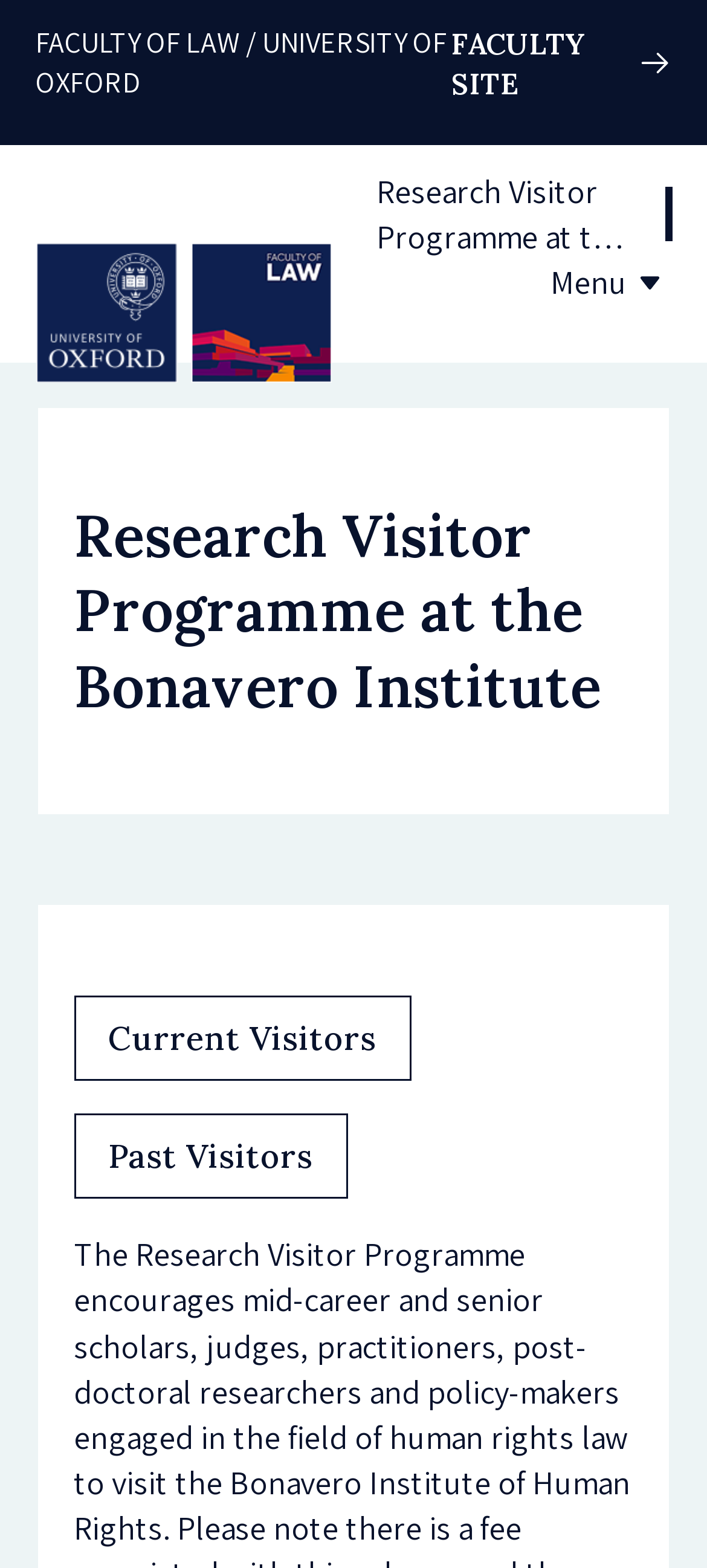Present a detailed account of what is displayed on the webpage.

The webpage is about the Research Visitor Programme at the Bonavero Institute, which is part of the Faculty of Law at the University of Oxford. At the top left corner, there is a link to skip to the main content. Below it, there is a horizontal navigation bar with links to the faculty site and a logo of the Faculty of Law. The logo is an image with a description. 

To the right of the logo, there is a link to the Research Visitor Programme at the Bonavero Institute. Next to it, there is a menu link with a popup menu, indicated by an image. 

Below the navigation bar, there are three links: Events, News, and People. The People link is followed by a heading that repeats the title of the Research Visitor Programme. Under the heading, there are two links: Current Visitors and Past Visitors.